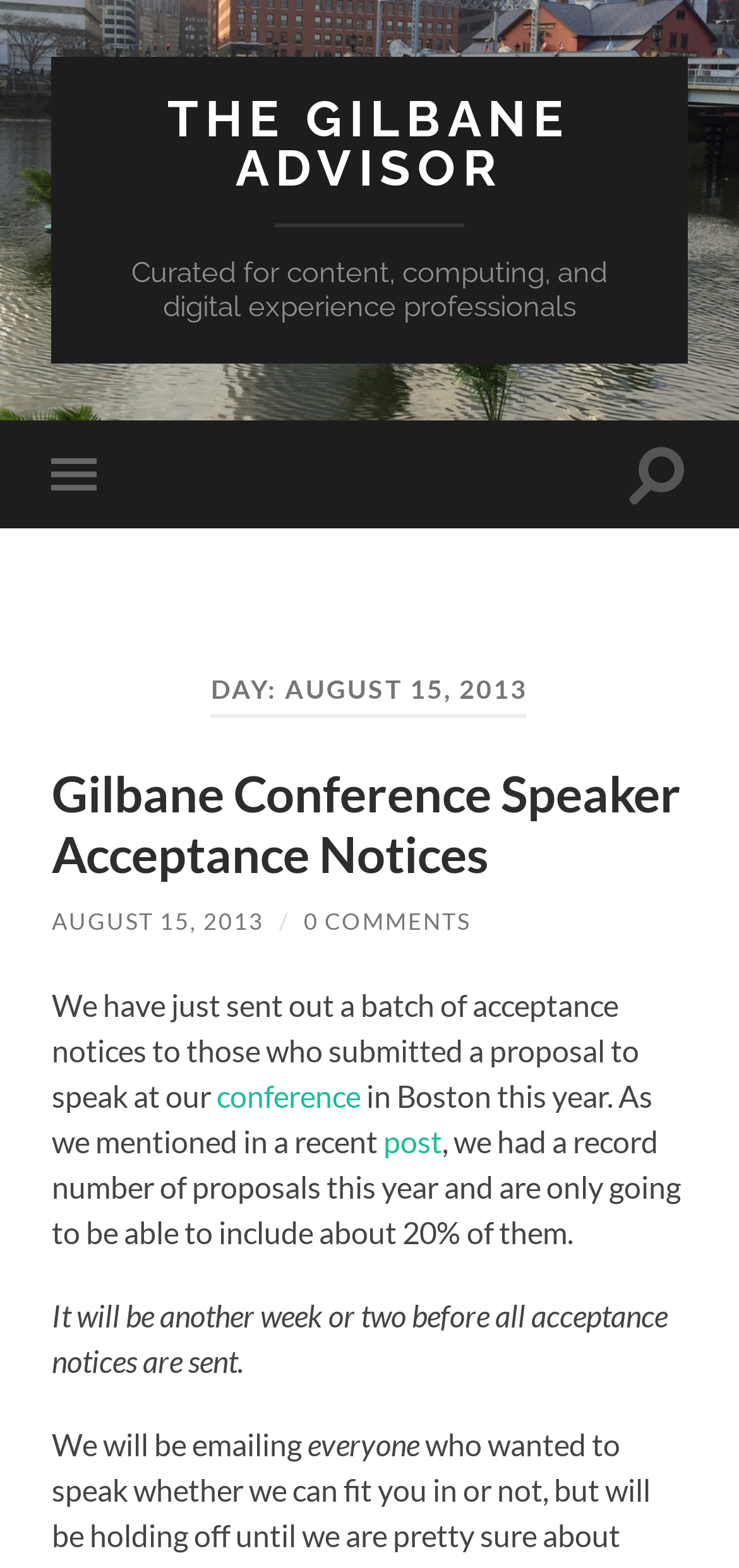What is the event mentioned in the article?
Offer a detailed and full explanation in response to the question.

I read the text content of the static text element [222] and found that the event mentioned in the article is a 'conference'.